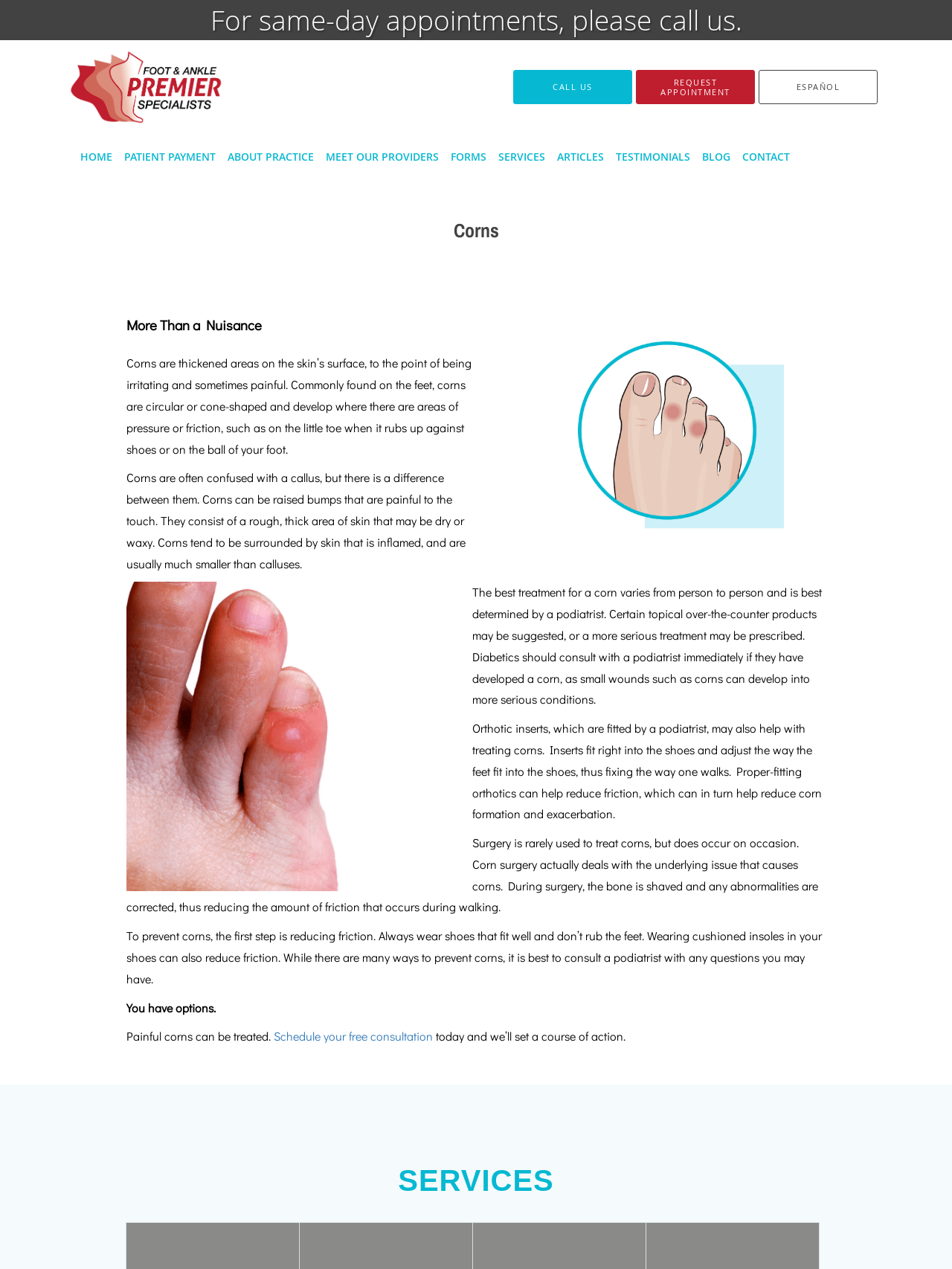Please extract and provide the main headline of the webpage.

For same-day appointments, please call us.